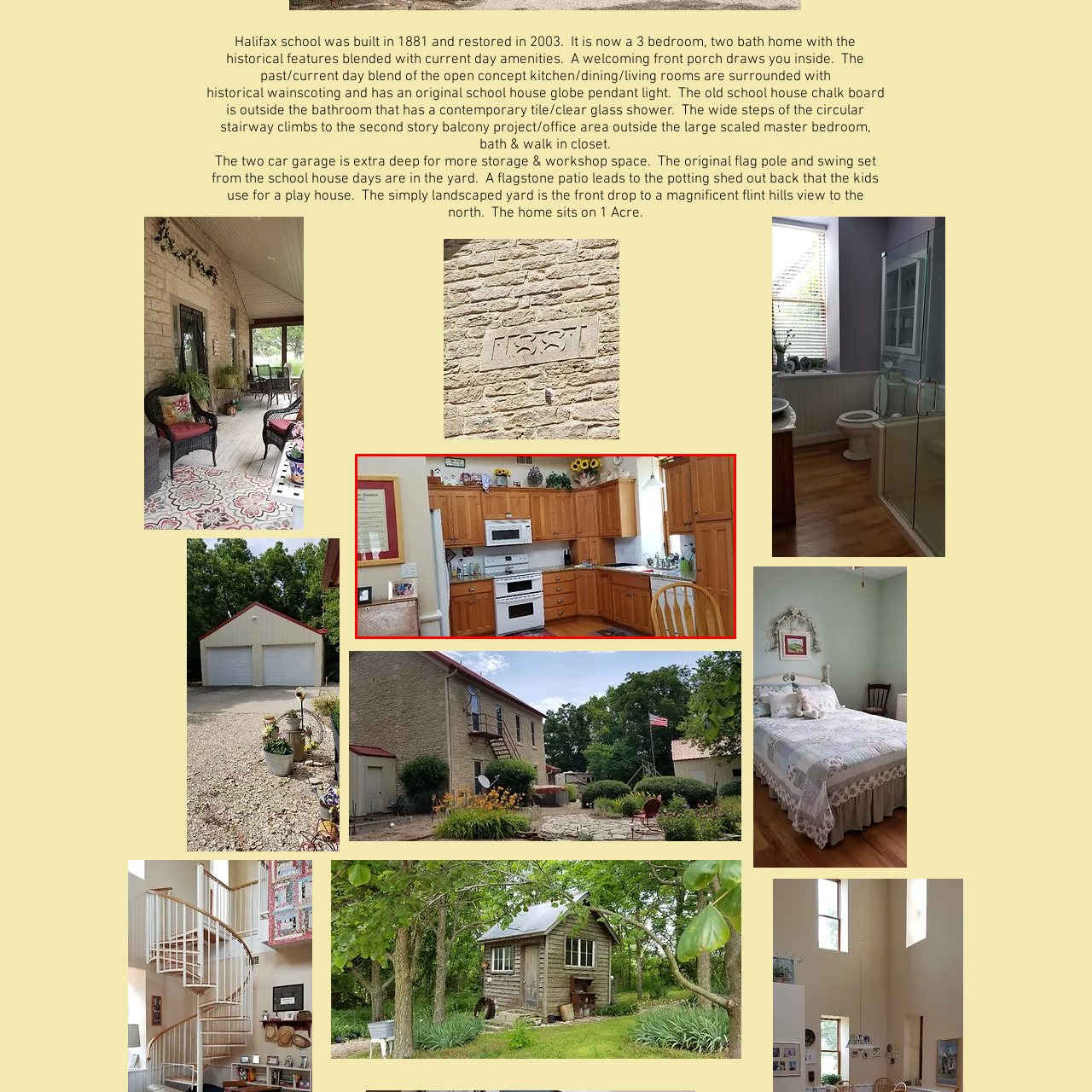Focus on the content within the red box and provide a succinct answer to this question using just one word or phrase: 
Is there a seating area in the kitchen?

Yes